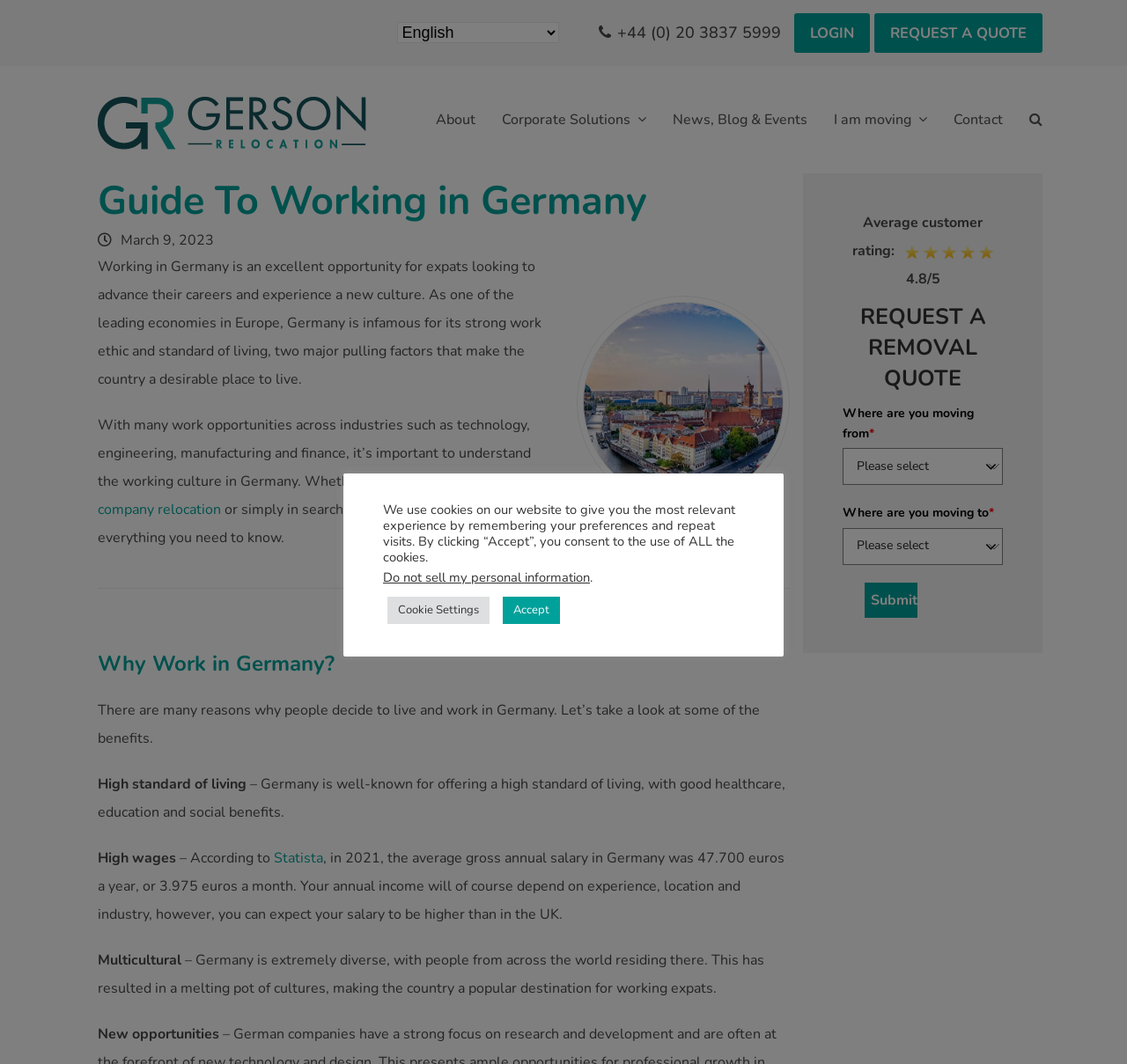Please specify the coordinates of the bounding box for the element that should be clicked to carry out this instruction: "Select a language". The coordinates must be four float numbers between 0 and 1, formatted as [left, top, right, bottom].

[0.353, 0.021, 0.496, 0.04]